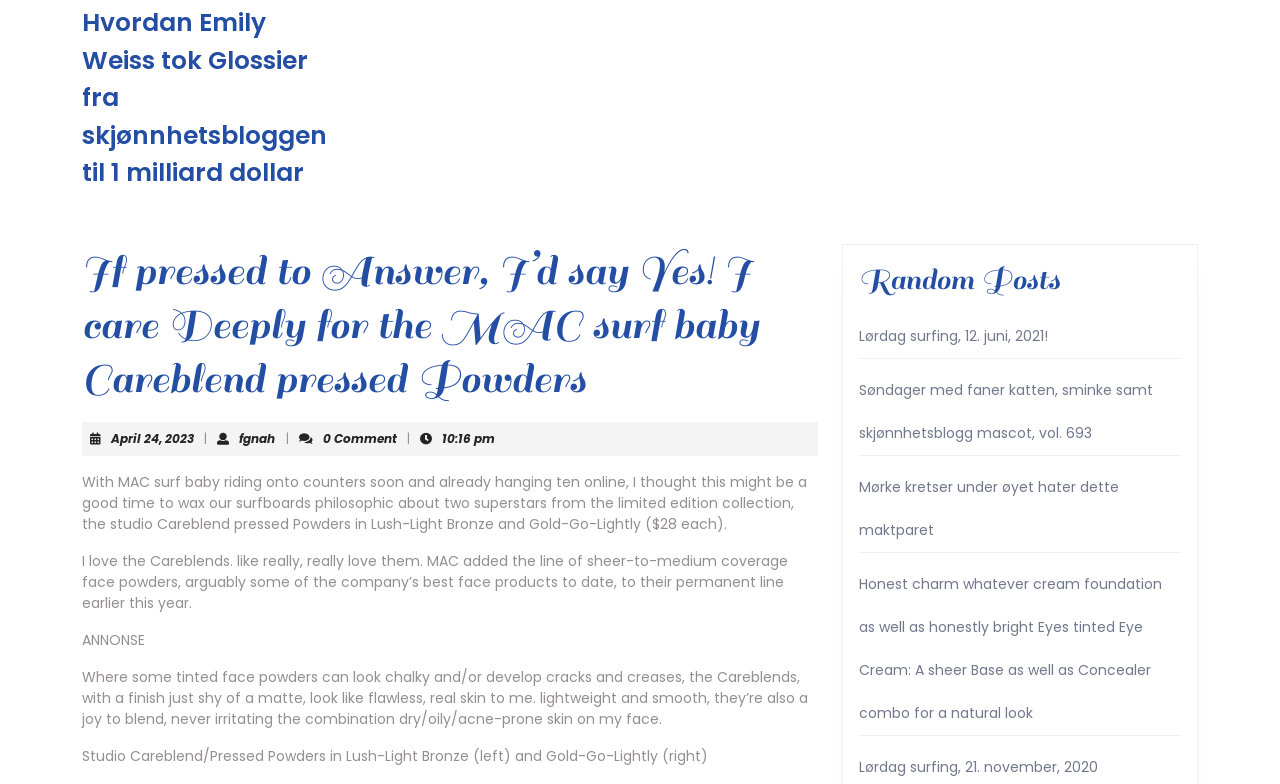Identify the bounding box for the element characterized by the following description: "fgnahfgnah".

[0.187, 0.548, 0.215, 0.57]